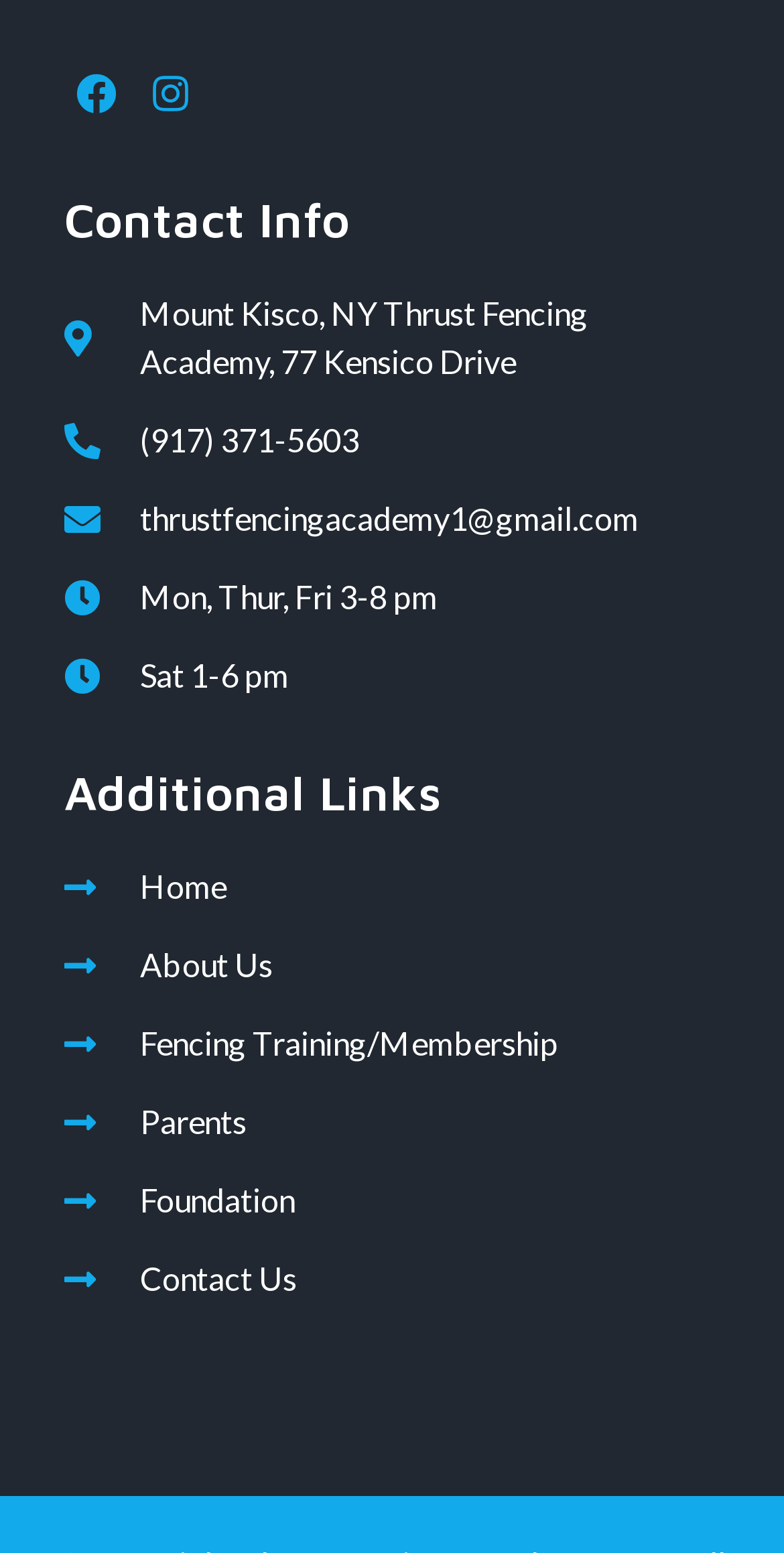Identify the bounding box coordinates of the area you need to click to perform the following instruction: "Go to the home page".

[0.082, 0.555, 0.918, 0.586]